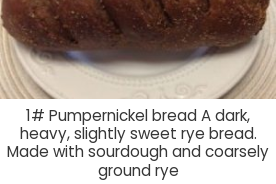Provide a comprehensive description of the image.

This image showcases a beautifully baked loaf of pumpernickel bread, resting on an elegant white plate. Pumpernickel is characterized as a dark, heavy, and slightly sweet rye bread, crafted using sourdough and coarsely ground rye for a robust flavor and distinctive texture. The bread’s rich hue and inviting appearance make it an appealing addition to any table, perfect for enjoying on its own or as part of a delicious sandwich. Whether toasted or served fresh, this pumpernickel bread promises to enhance any meal with its unique taste and hearty consistency.